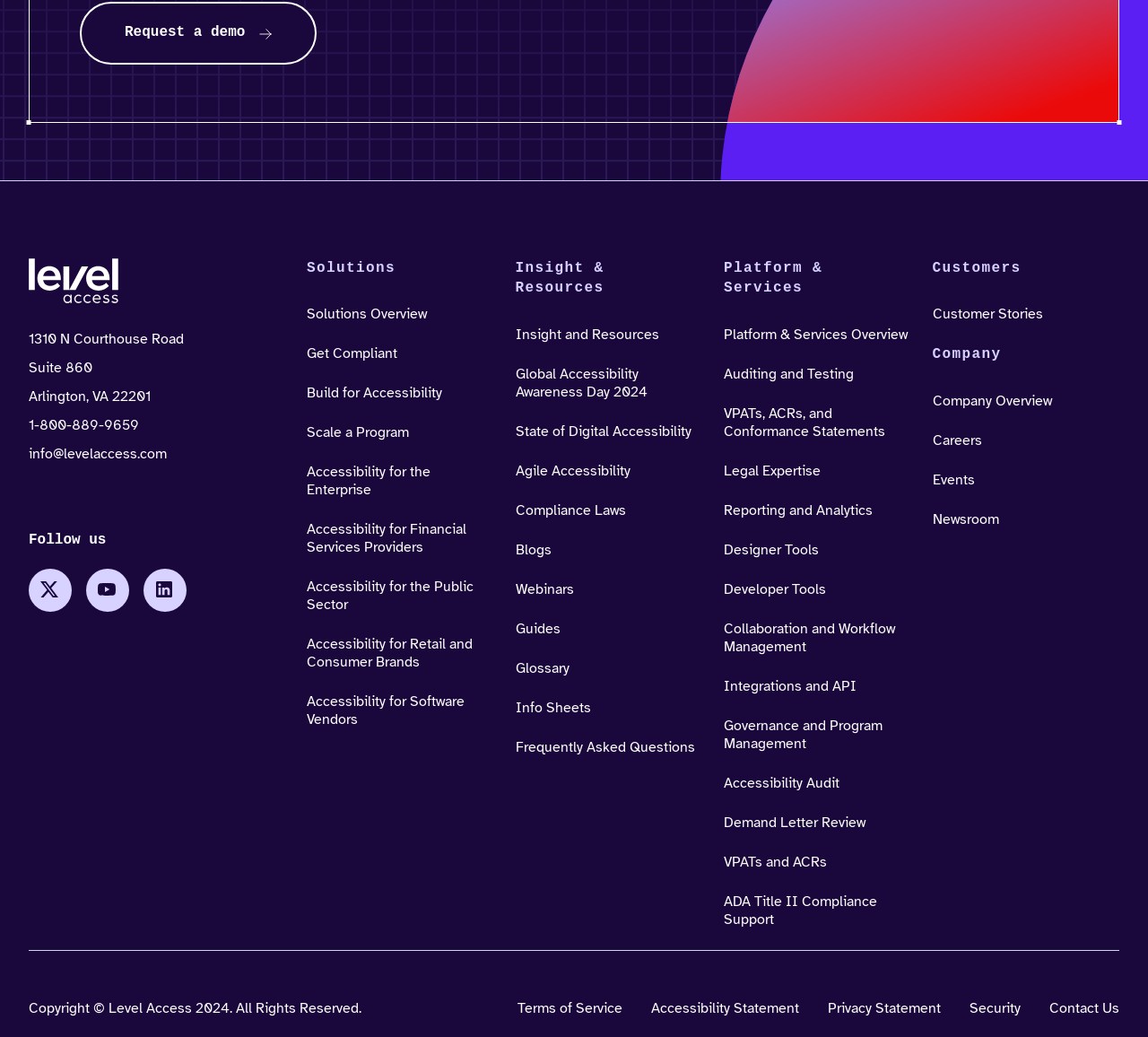What is the name of the company?
Provide a short answer using one word or a brief phrase based on the image.

Level Access